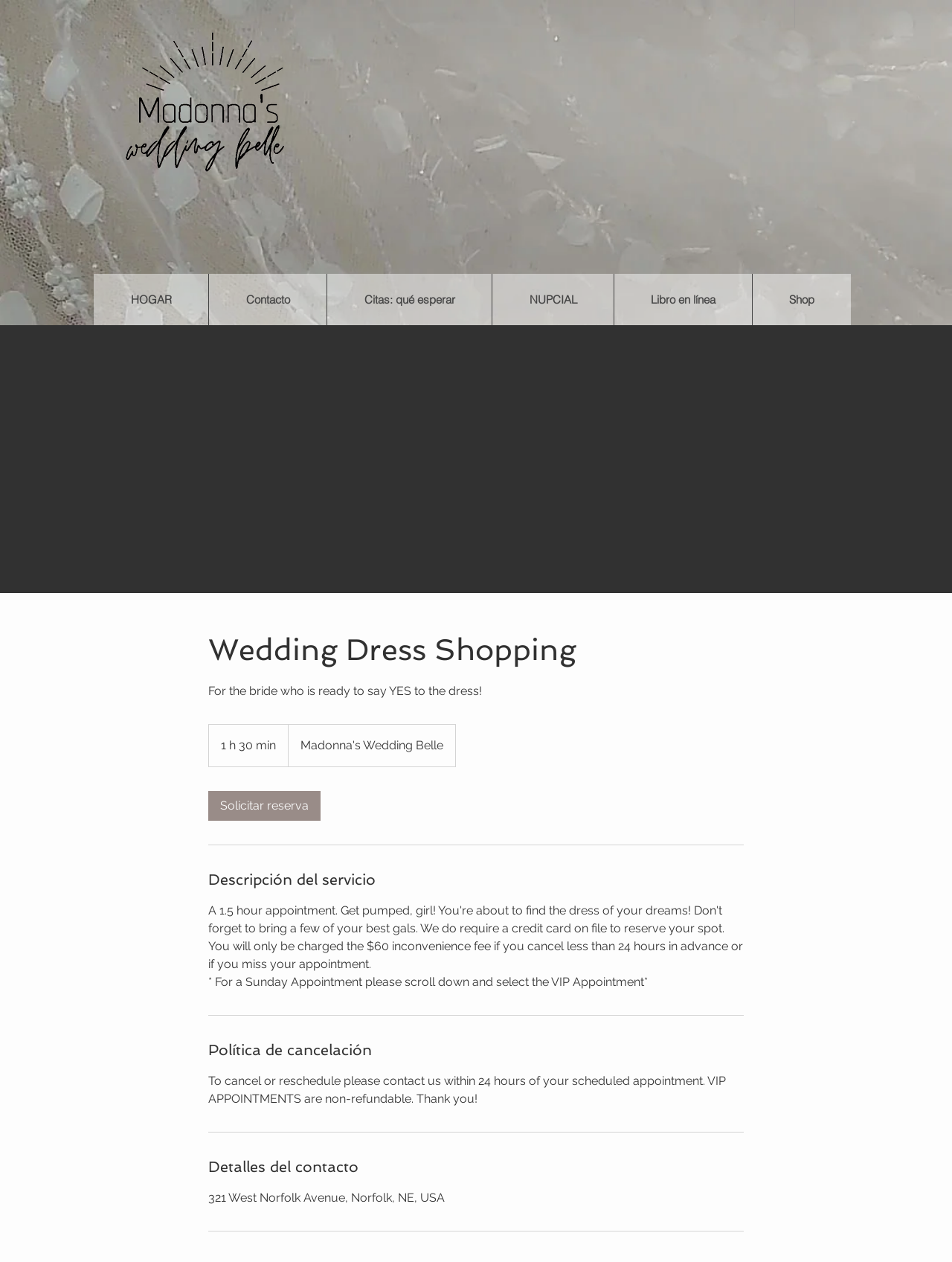Given the description of a UI element: "Contacto", identify the bounding box coordinates of the matching element in the webpage screenshot.

[0.219, 0.217, 0.343, 0.258]